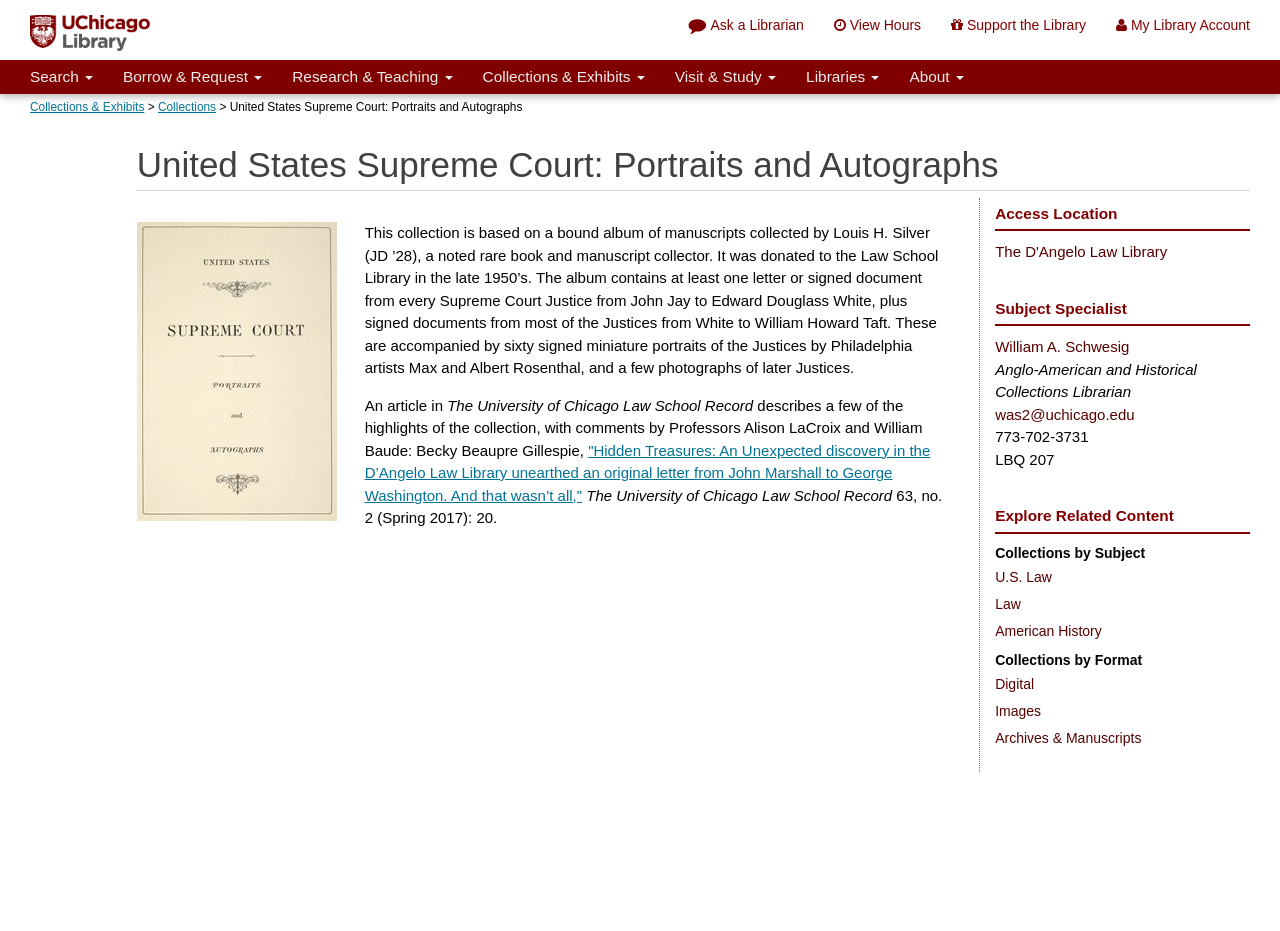Can you look at the image and give a comprehensive answer to the question:
What is the name of the library?

I found the answer by looking at the top navigation bar, where it says 'United States Supreme Court: Portraits and Autographs - The University of Chicago Library'. The library name is clearly stated there.